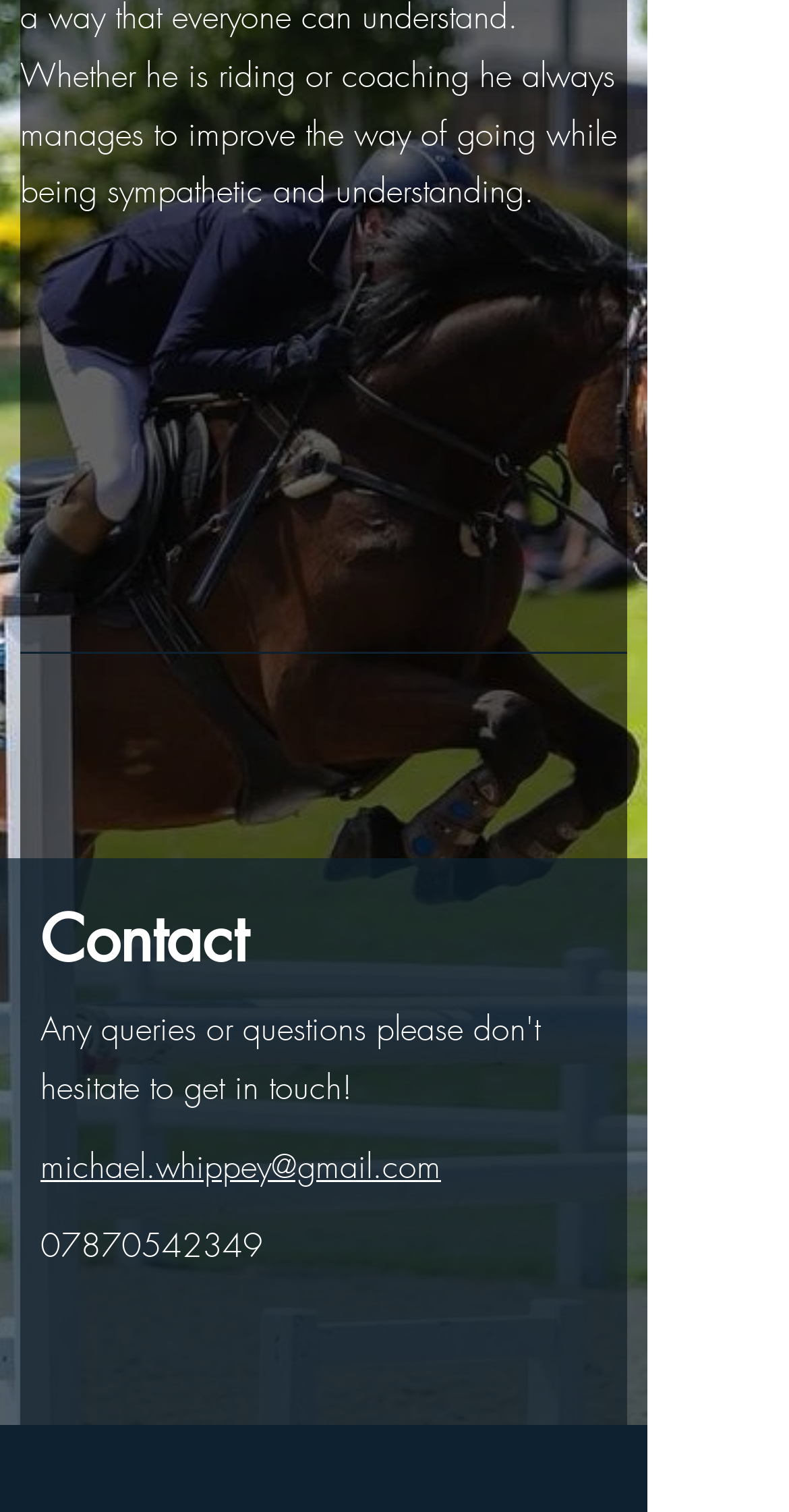Give the bounding box coordinates for the element described as: "michael.whippey@gmail.com".

[0.051, 0.756, 0.559, 0.786]